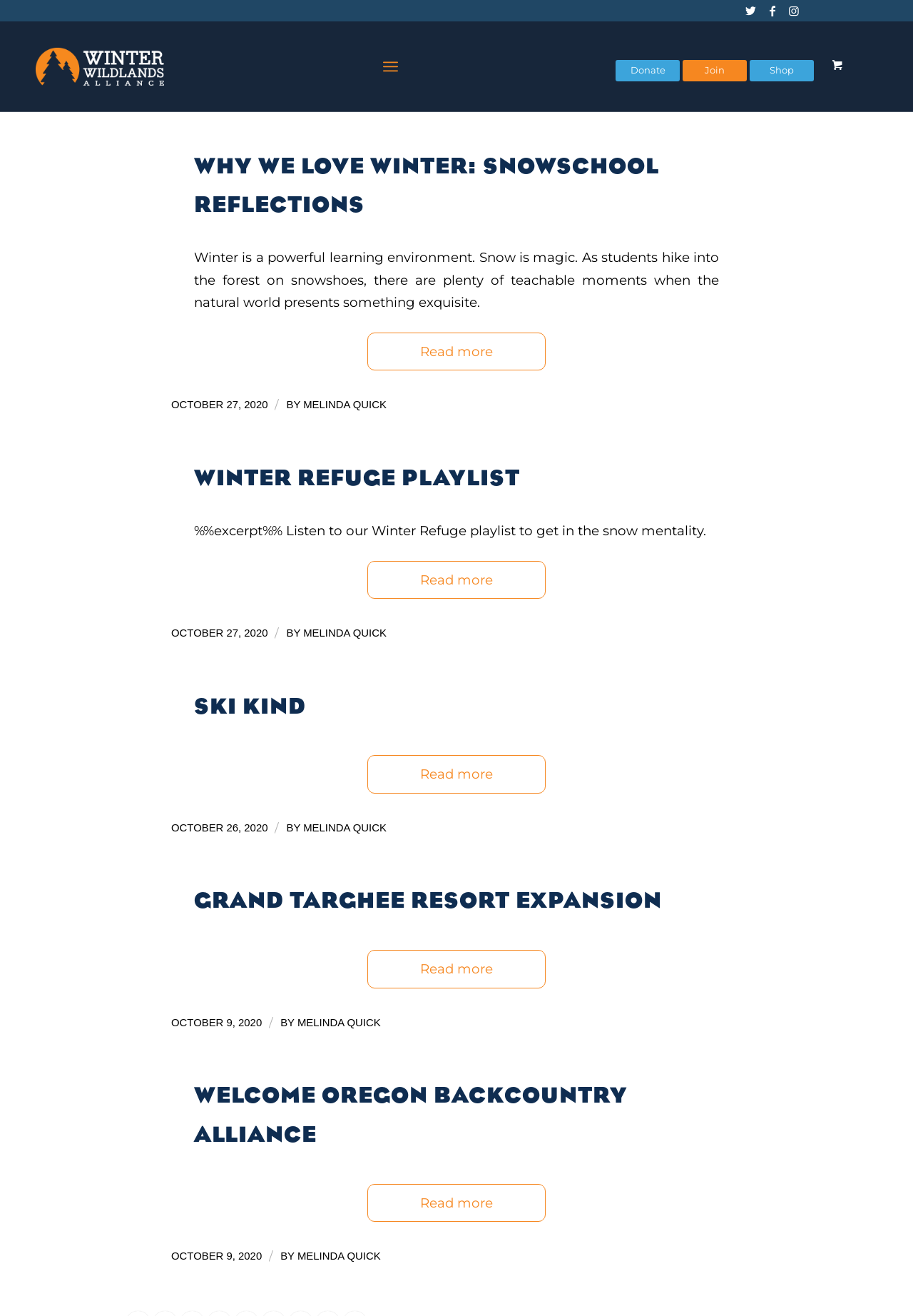How many articles are on this page?
Provide a detailed and extensive answer to the question.

I counted the number of article elements on the webpage, which are [126], [127], [128], [129], and [130]. Each of these elements represents a separate article, so there are 5 articles in total.